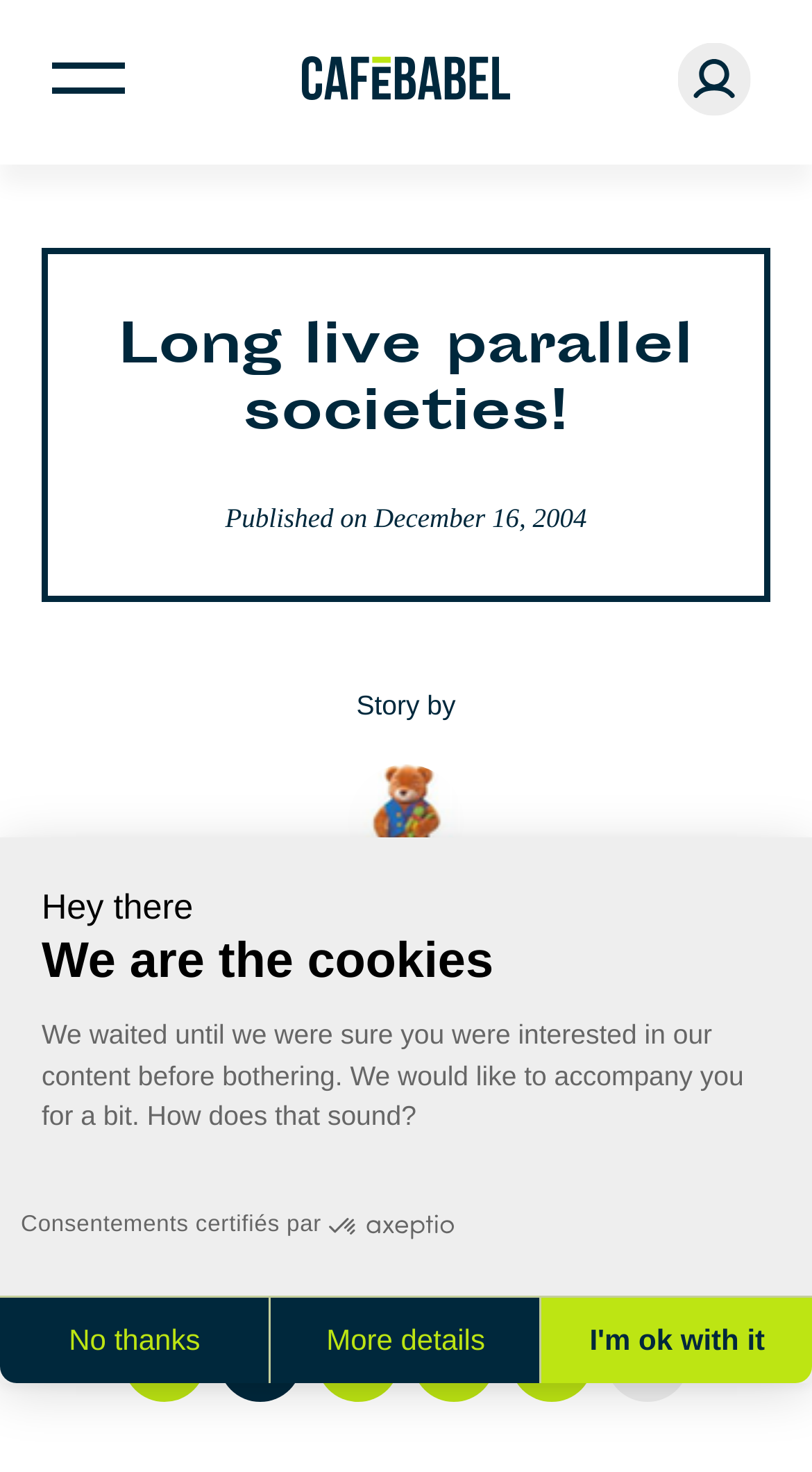Please answer the following question using a single word or phrase: 
What is the name of the author of the story?

Martin Schneider